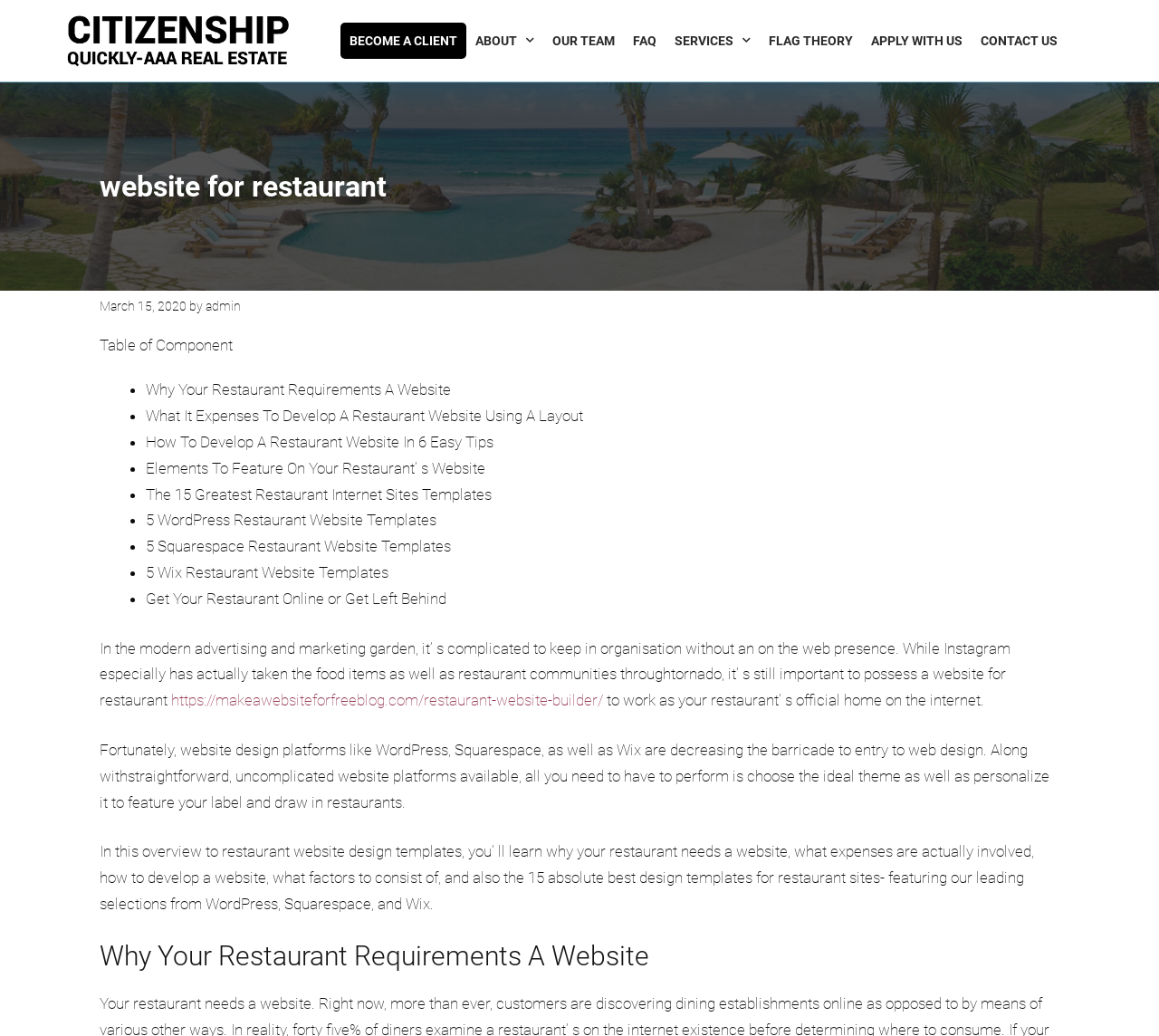What is the date mentioned on the webpage?
Refer to the screenshot and deliver a thorough answer to the question presented.

I found the date 'March 15, 2020' mentioned on the webpage in the section with the time element, which is located inside a header element.